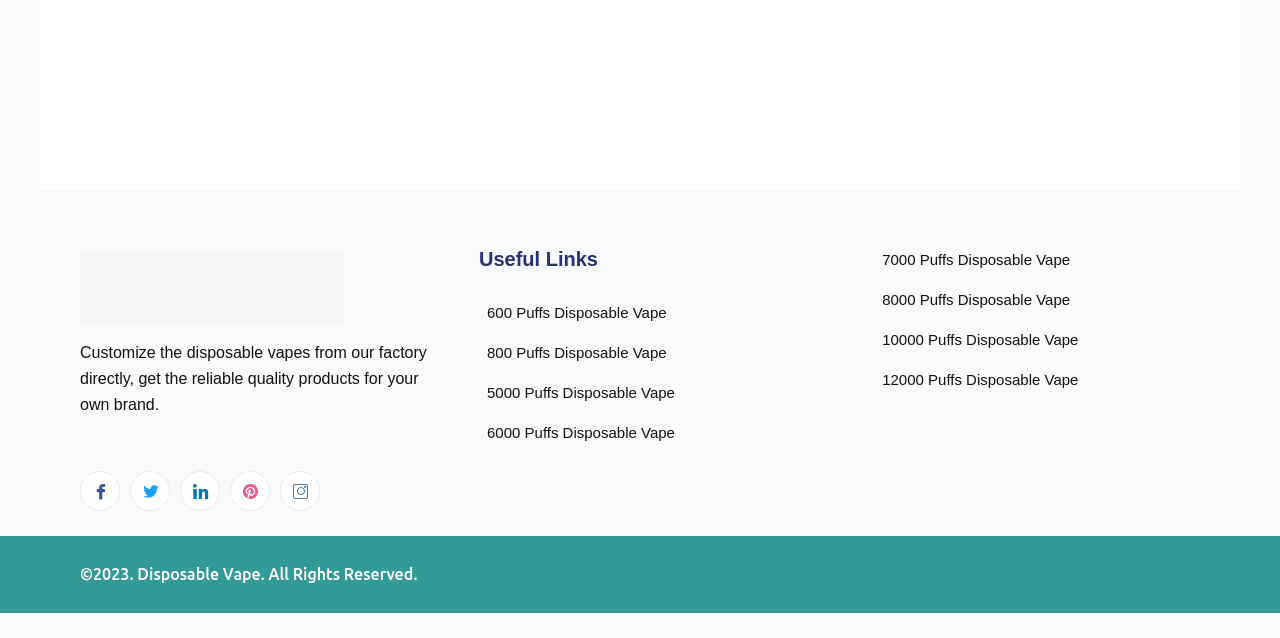How many social media links are there?
Refer to the screenshot and answer in one word or phrase.

5